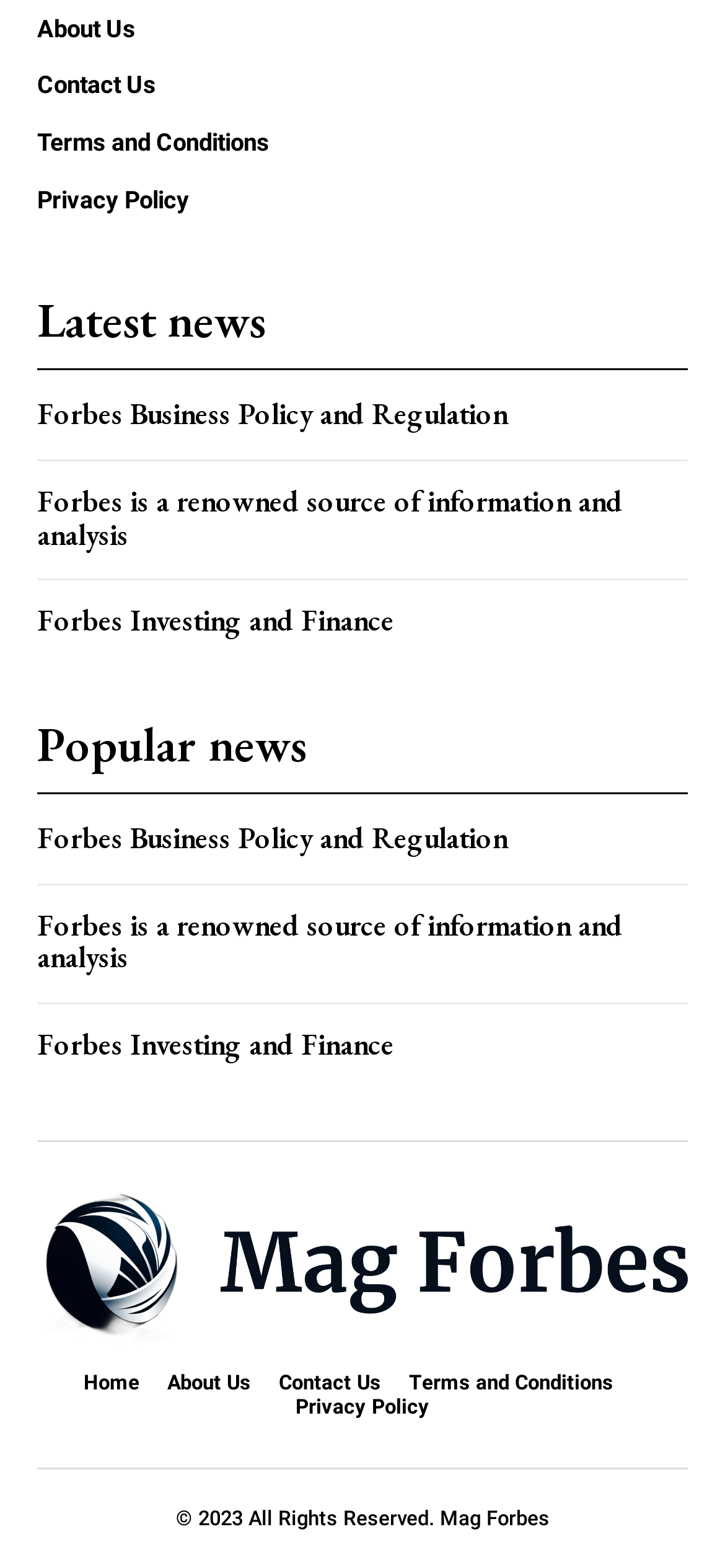What is the logo of the website? Refer to the image and provide a one-word or short phrase answer.

Logo